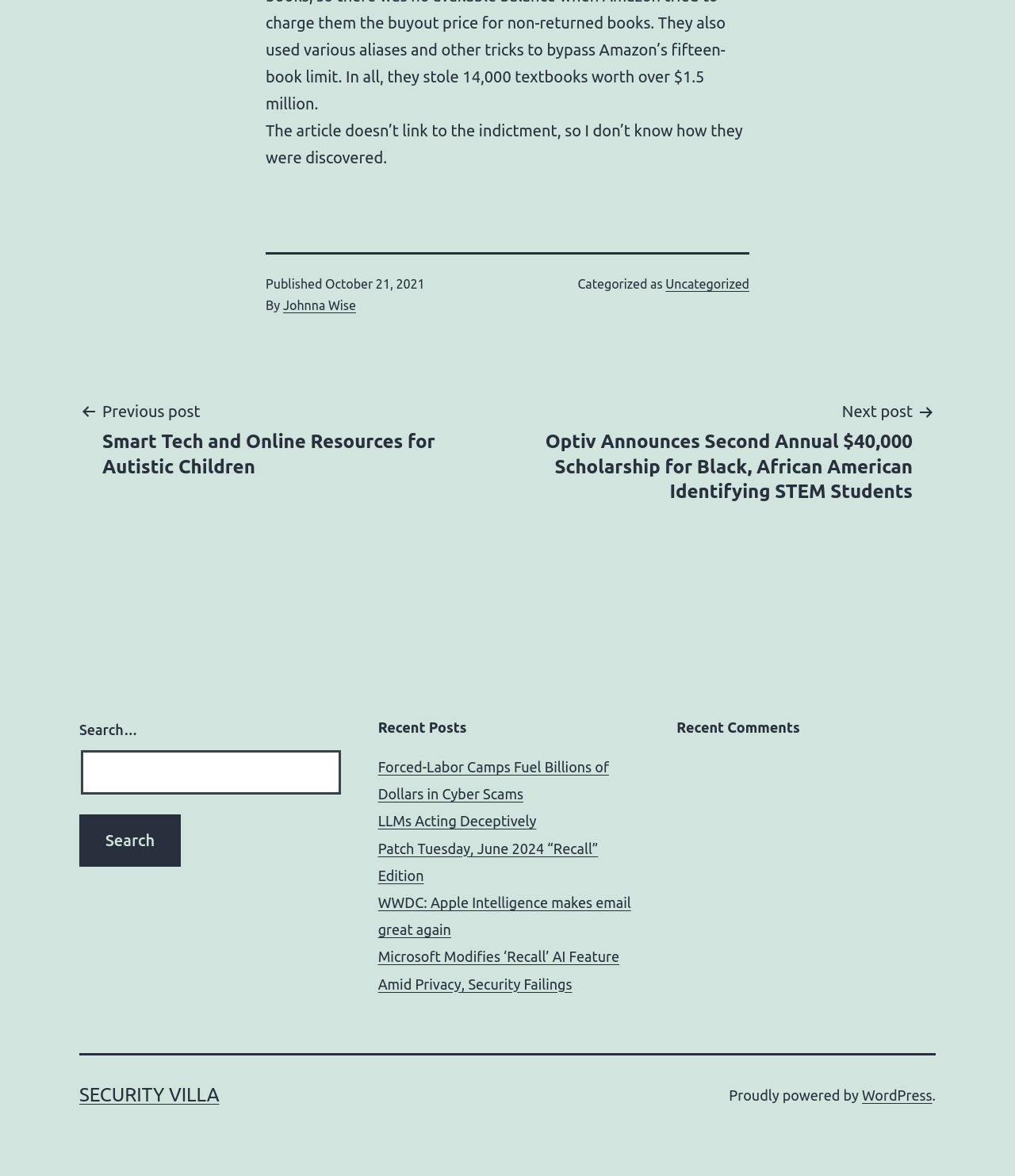Given the description "WordPress", provide the bounding box coordinates of the corresponding UI element.

[0.849, 0.924, 0.918, 0.938]